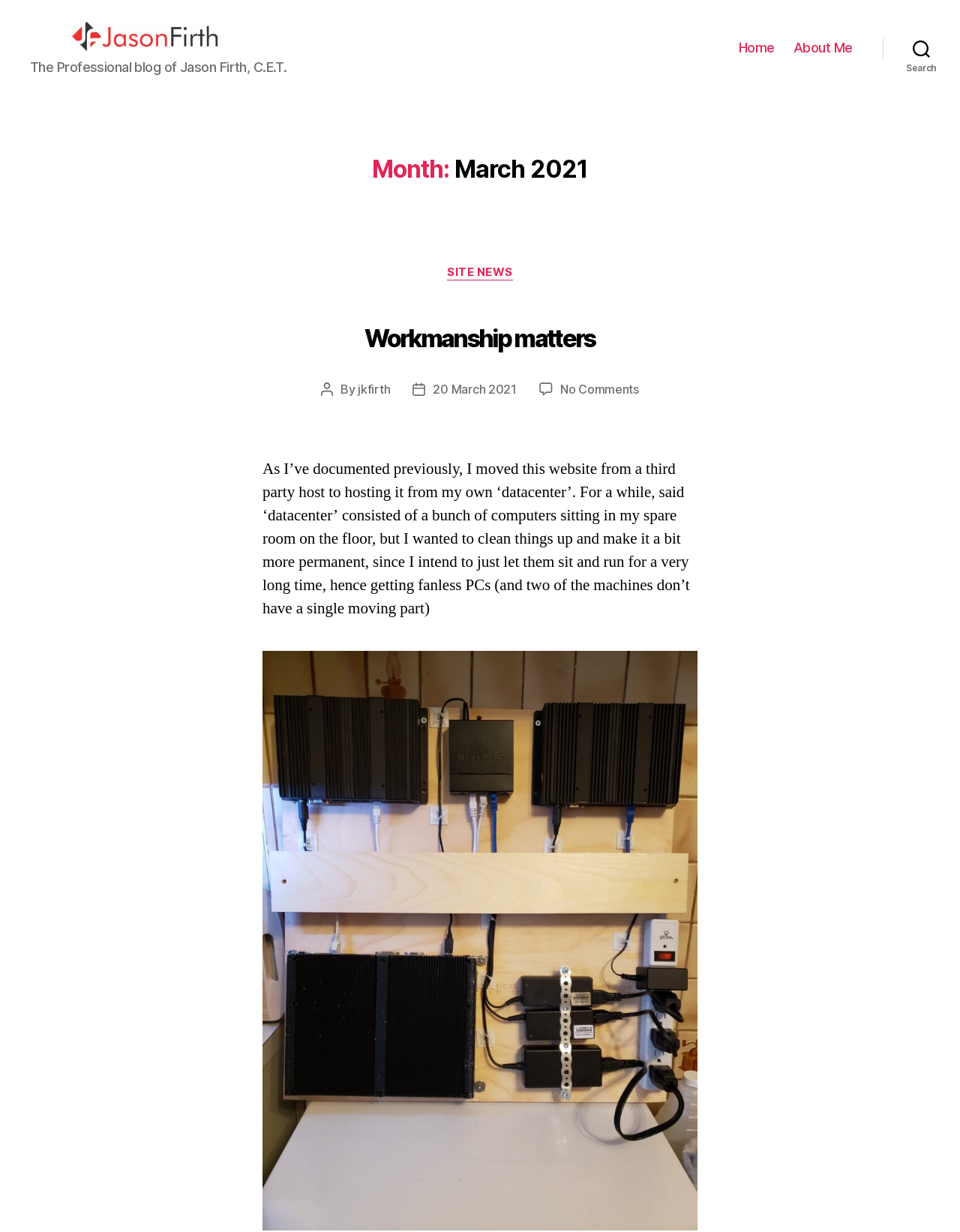Given the element description: "About Me", predict the bounding box coordinates of this UI element. The coordinates must be four float numbers between 0 and 1, given as [left, top, right, bottom].

[0.831, 0.032, 0.888, 0.046]